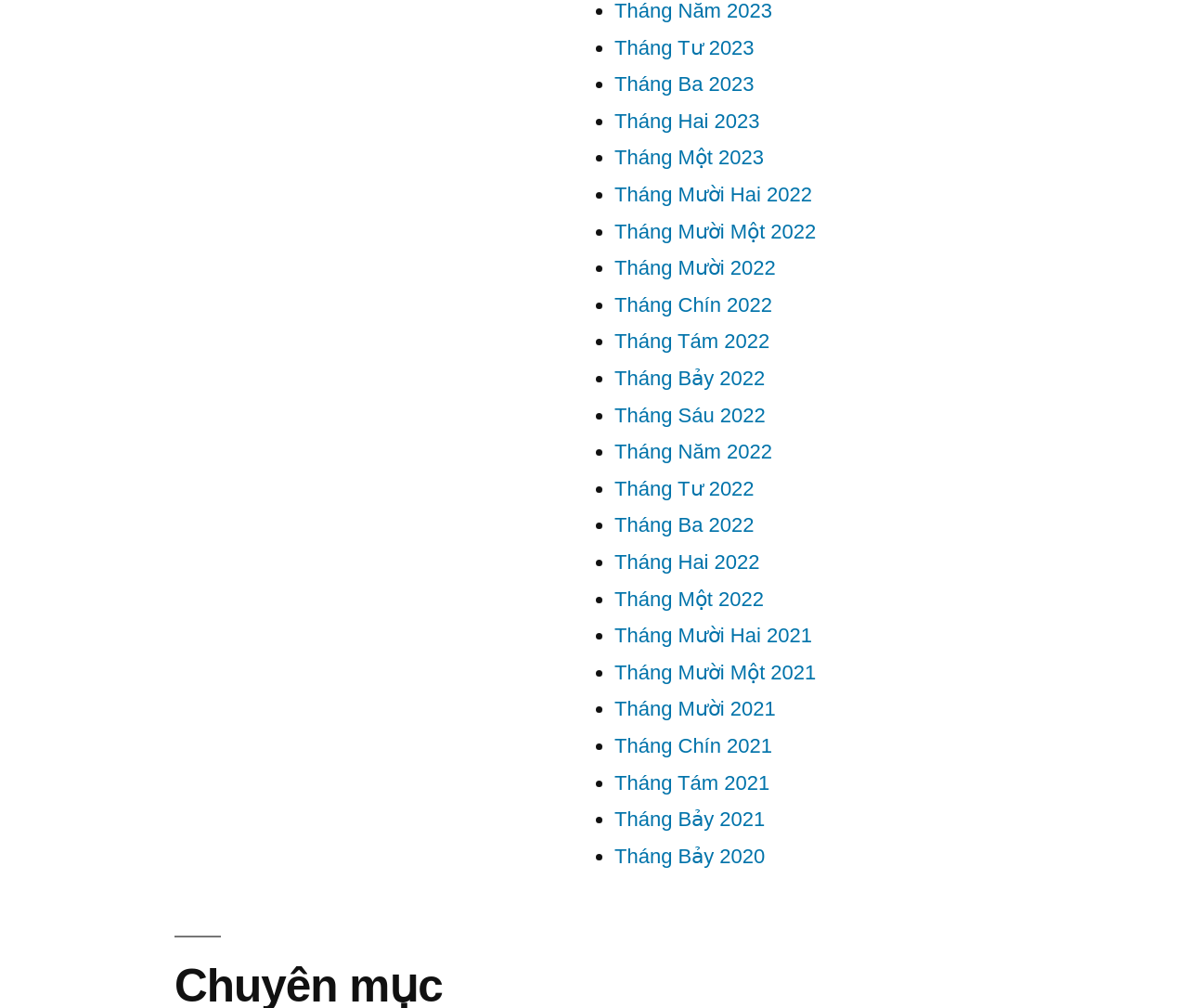Locate the bounding box coordinates for the element described below: "https://slowplaypoker.com/". The coordinates must be four float values between 0 and 1, formatted as [left, top, right, bottom].

[0.5, 0.915, 0.702, 0.938]